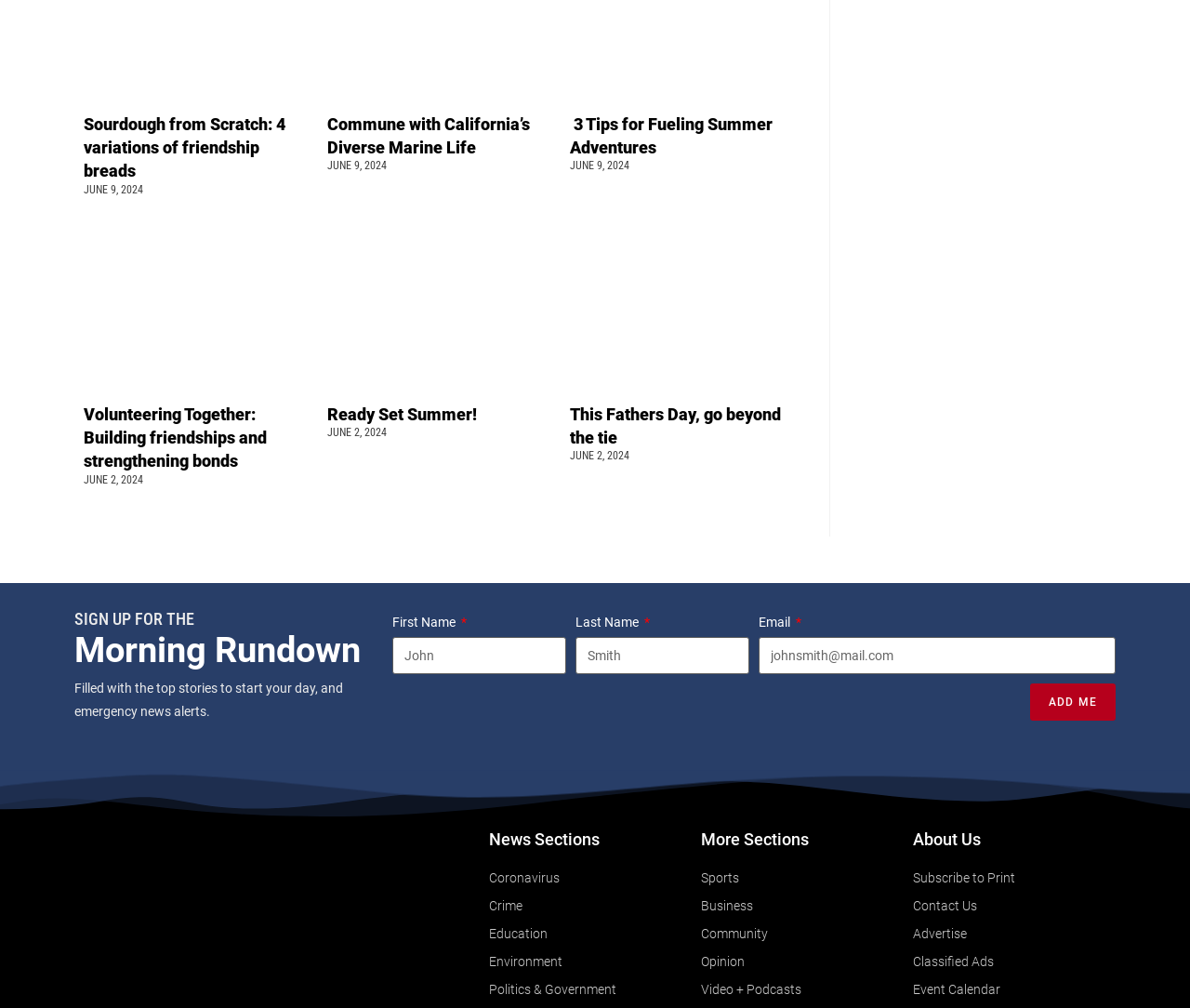Using the given description, provide the bounding box coordinates formatted as (top-left x, top-left y, bottom-right x, bottom-right y), with all values being floating point numbers between 0 and 1. Description: parent_node: Ready Set Summer!

[0.275, 0.24, 0.456, 0.381]